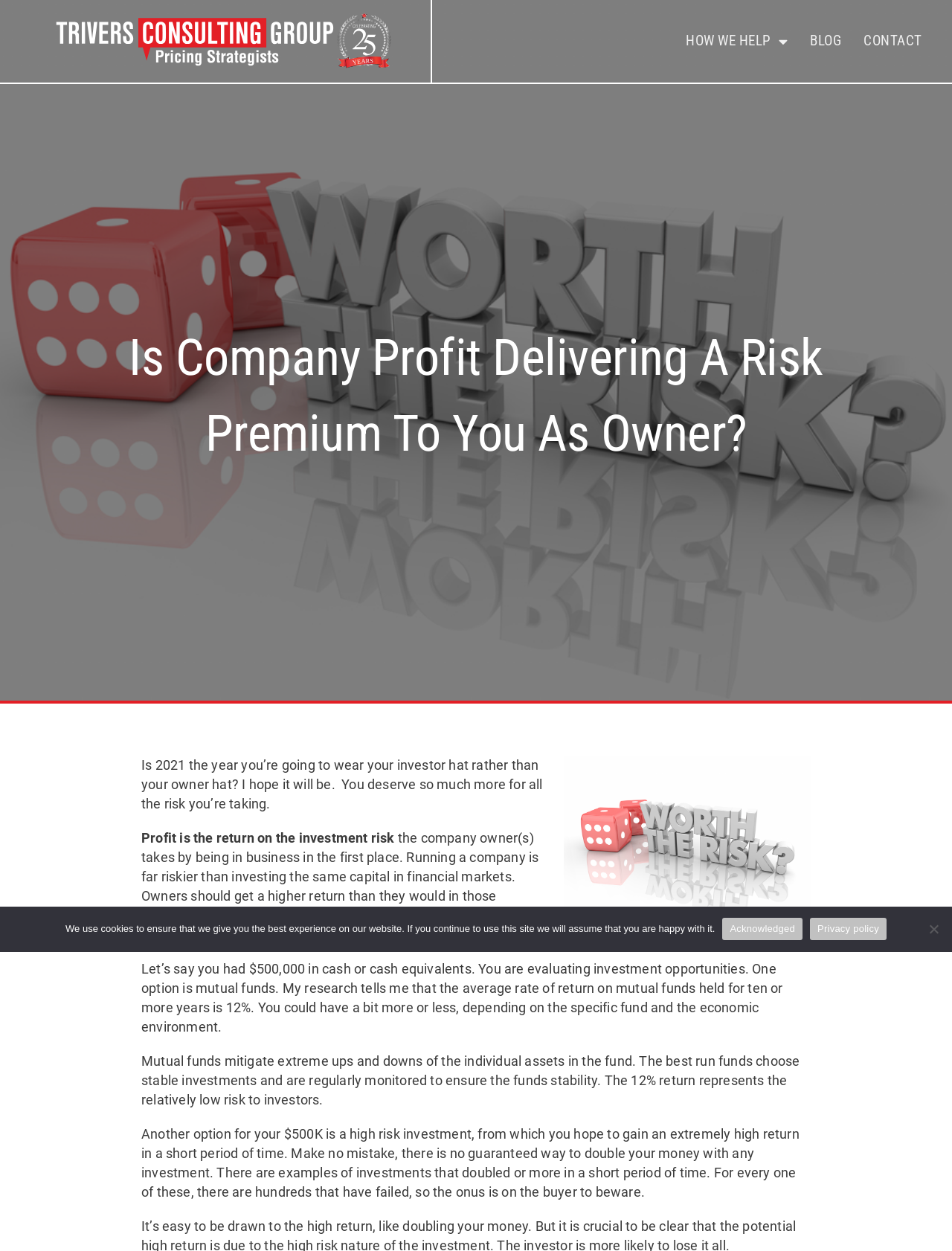Please respond to the question using a single word or phrase:
What is the topic of the webpage?

Company profit and risk premium